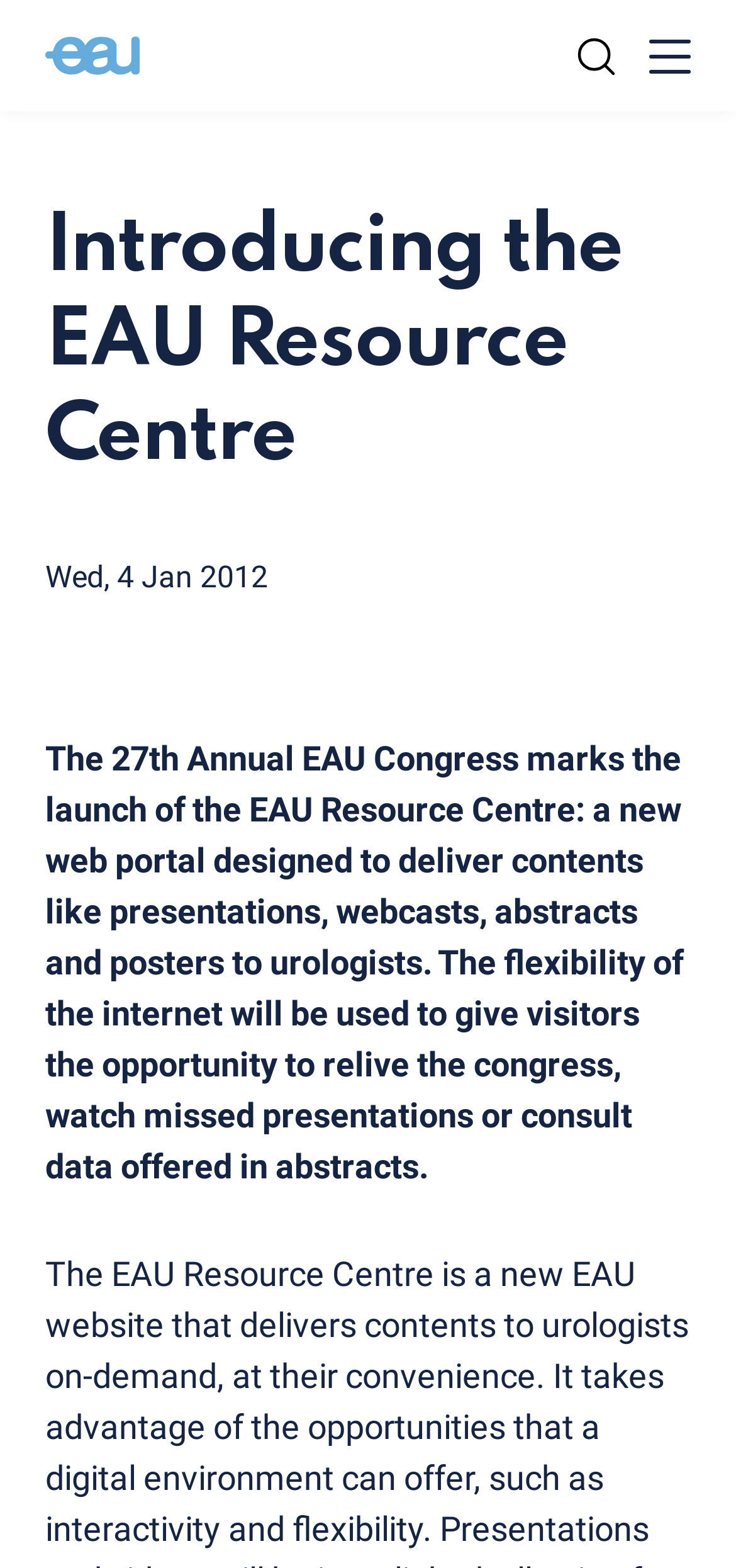What is the purpose of the EAU Resource Centre?
Please provide a detailed answer to the question.

Based on the webpage content, the EAU Resource Centre is a new web portal designed to deliver contents like presentations, webcasts, abstracts, and posters to urologists, which suggests that its purpose is to provide these resources to urologists.